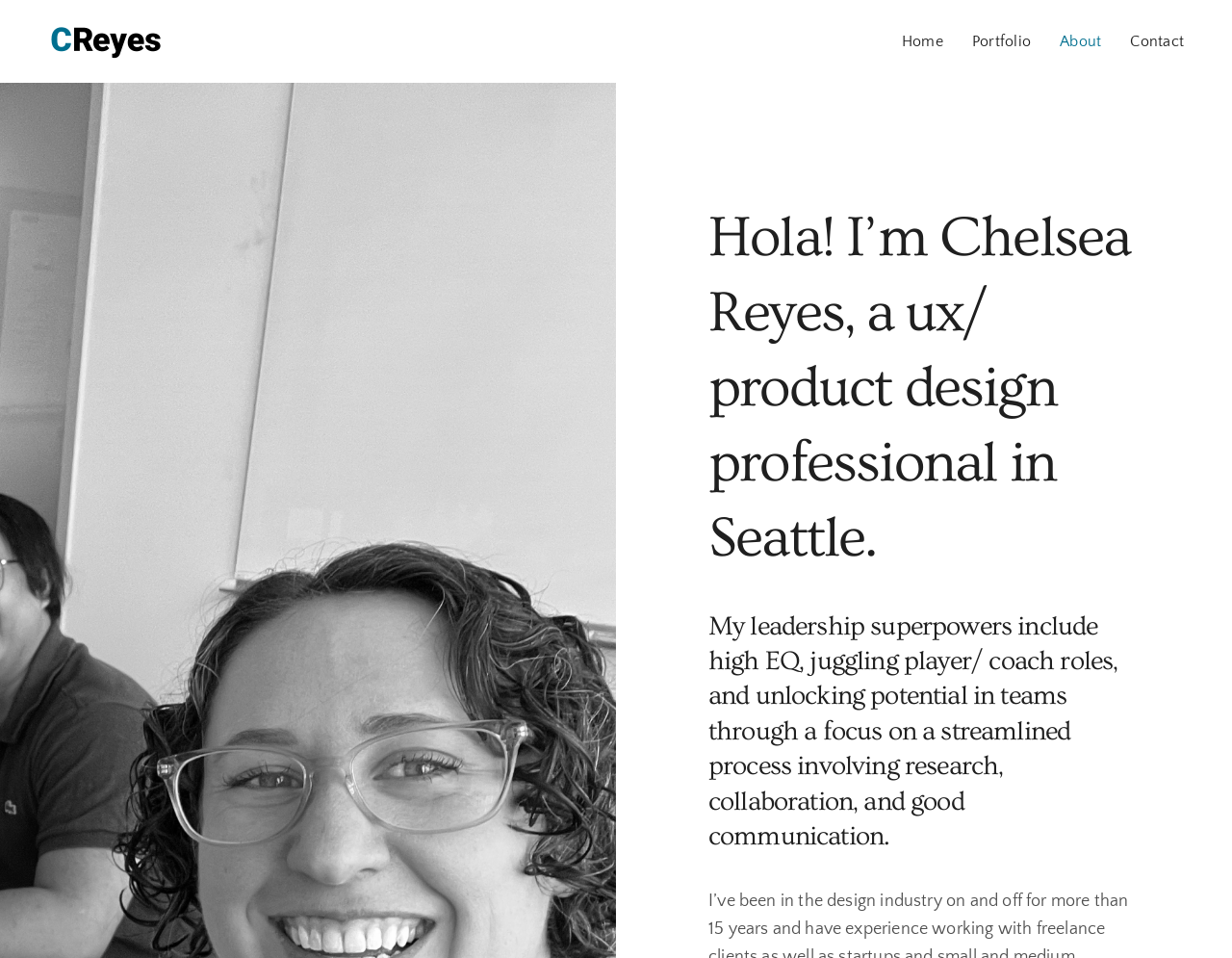Use the details in the image to answer the question thoroughly: 
What is the focus of Chelsea Reyes' leadership?

According to the webpage content, specifically the heading 'My leadership superpowers include high EQ, juggling player/ coach roles, and unlocking potential in teams through a focus on a streamlined process involving research, collaboration, and good communication.', we can conclude that the focus of Chelsea Reyes' leadership is on a streamlined process.